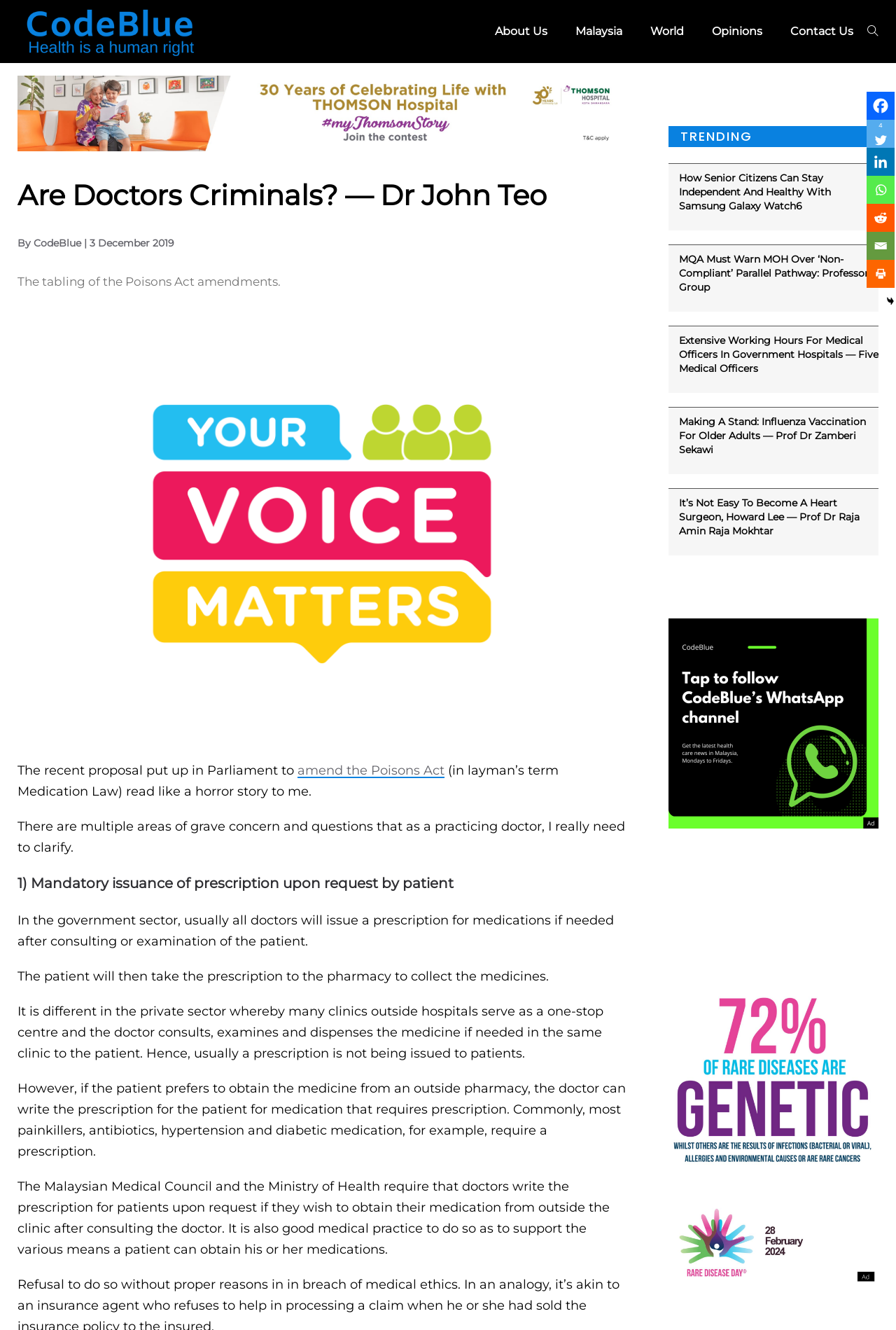What is the title of the first trending article?
Answer the question with a thorough and detailed explanation.

I looked at the trending articles section on the right side of the webpage and found the title of the first article, which is 'How Senior Citizens Can Stay Independent And Healthy With Samsung Galaxy Watch6'.